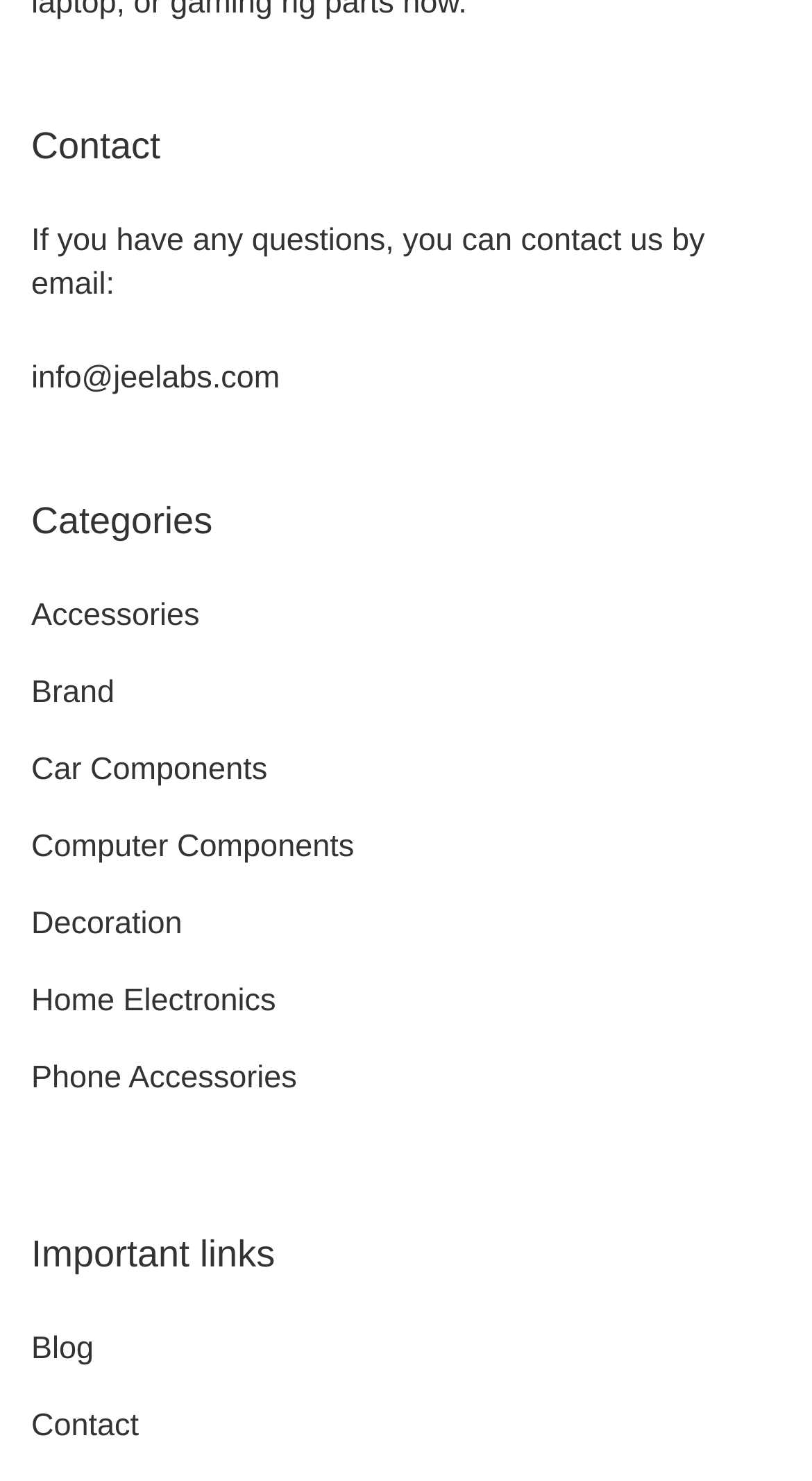Please identify the bounding box coordinates of the region to click in order to complete the task: "view Accessories". The coordinates must be four float numbers between 0 and 1, specified as [left, top, right, bottom].

[0.038, 0.403, 0.246, 0.427]